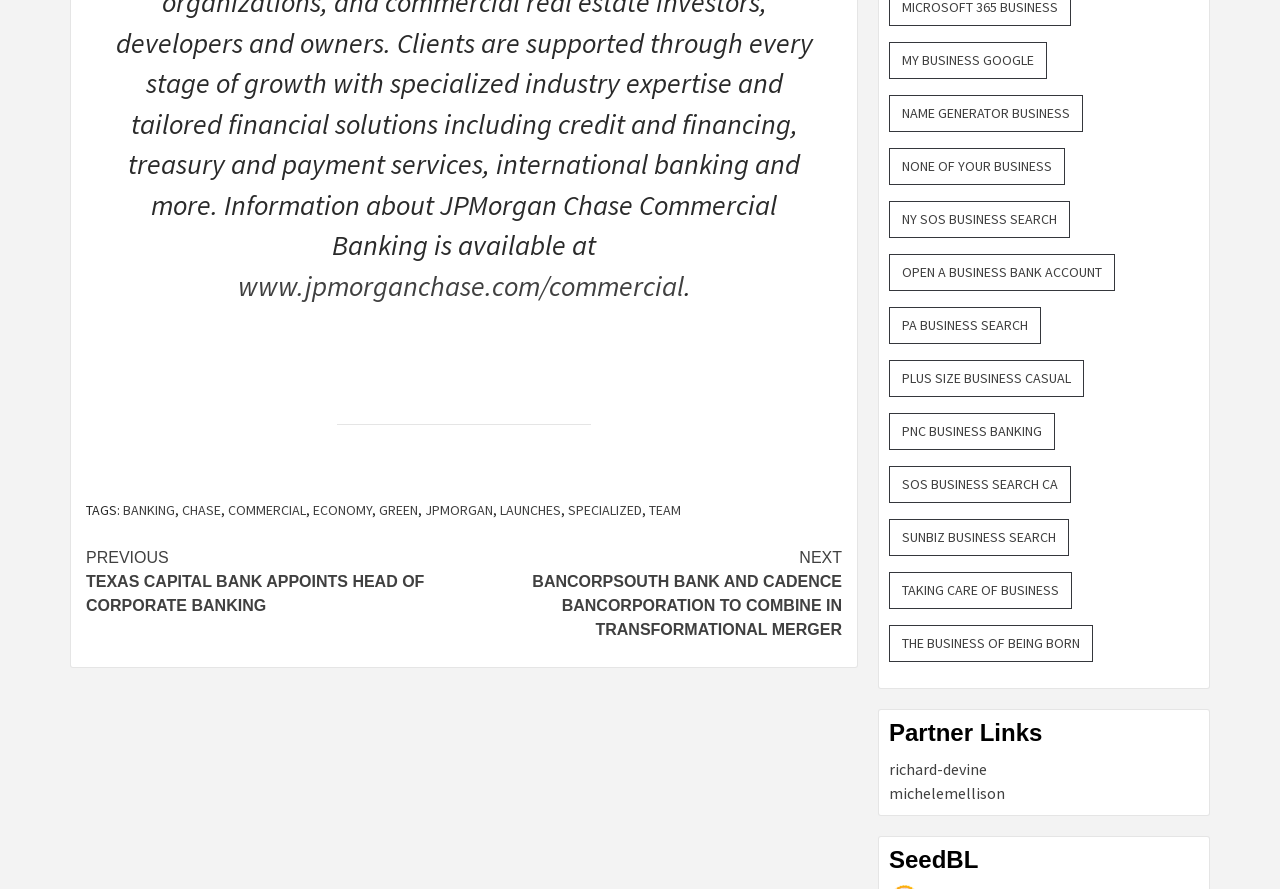Identify the bounding box for the element characterized by the following description: "Sos Business Search Ca".

[0.695, 0.524, 0.837, 0.566]